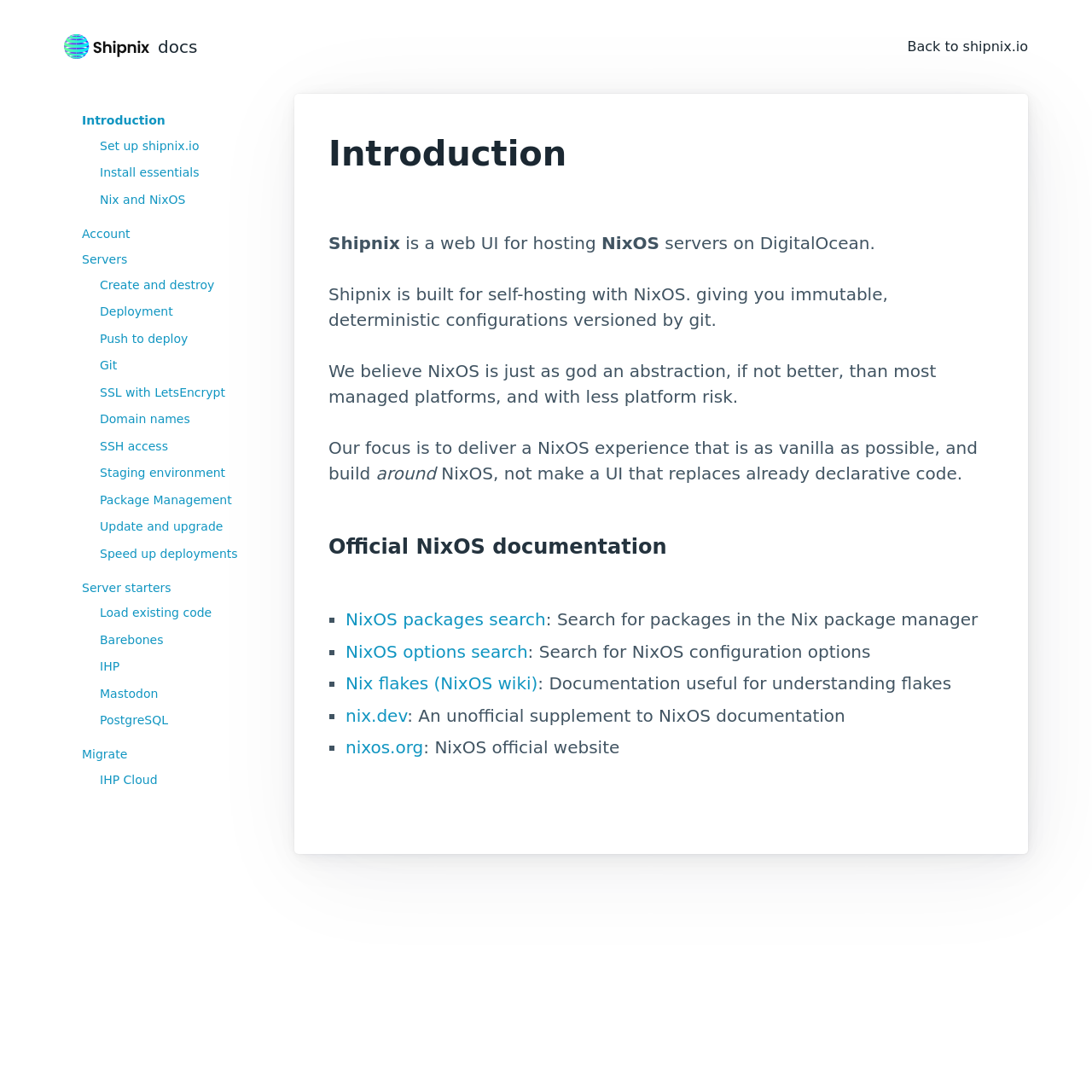What is NixOS?
Using the image, elaborate on the answer with as much detail as possible.

Although not explicitly stated on the webpage, based on the context and the mention of 'NixOS servers' and 'NixOS documentation', NixOS can be inferred to be an operating system.